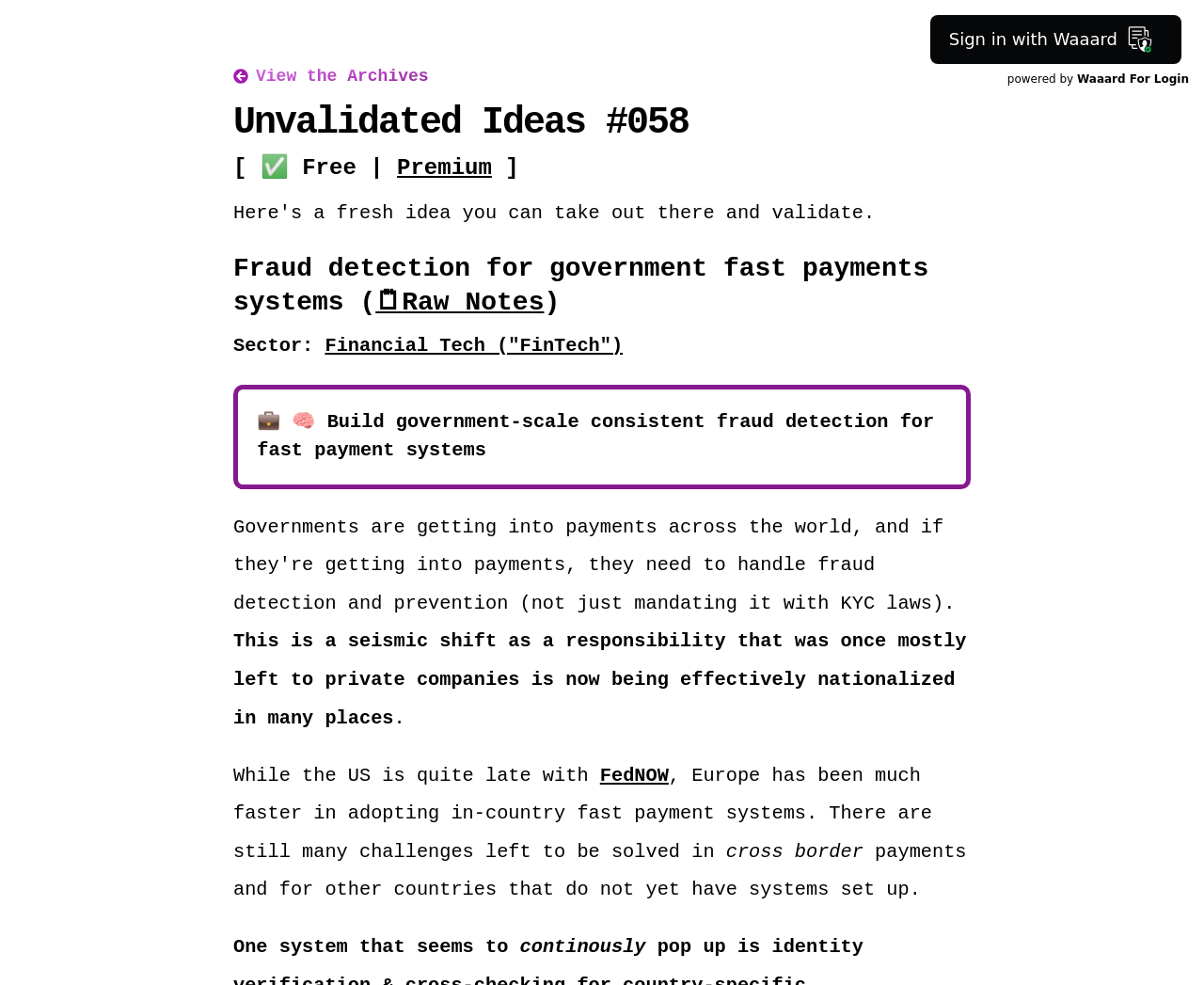Summarize the contents and layout of the webpage in detail.

This webpage appears to be a newsletter or blog post focused on unvalidated ideas, specifically Edition 58. At the top right corner, there is a sign-in button with a Waaard logo, accompanied by a link to sign in with Waaard service. Below this, there is a text "powered by" followed by a link to Waaard For Login.

On the left side of the page, there is a section with a heading "Unvalidated Ideas #058" and a subheading "[ ✅ Free | Premium ]", which includes a link to Premium. Below this, there is a heading "Fraud detection for government fast payments systems" with a link to "Raw Notes". 

The main content of the page is a text about fraud detection for government fast payments systems, which includes several paragraphs discussing the topic. The text is divided into sections with headings and includes links to related topics, such as "Financial Tech ("FinTech")" and "FedNOW". There are also several static text elements with icons, such as "💼 🧠", scattered throughout the content.

At the top left corner, there is a link to "View the Archives", accompanied by a small image. The overall layout of the page is clean, with a focus on the main content and minimal distractions.